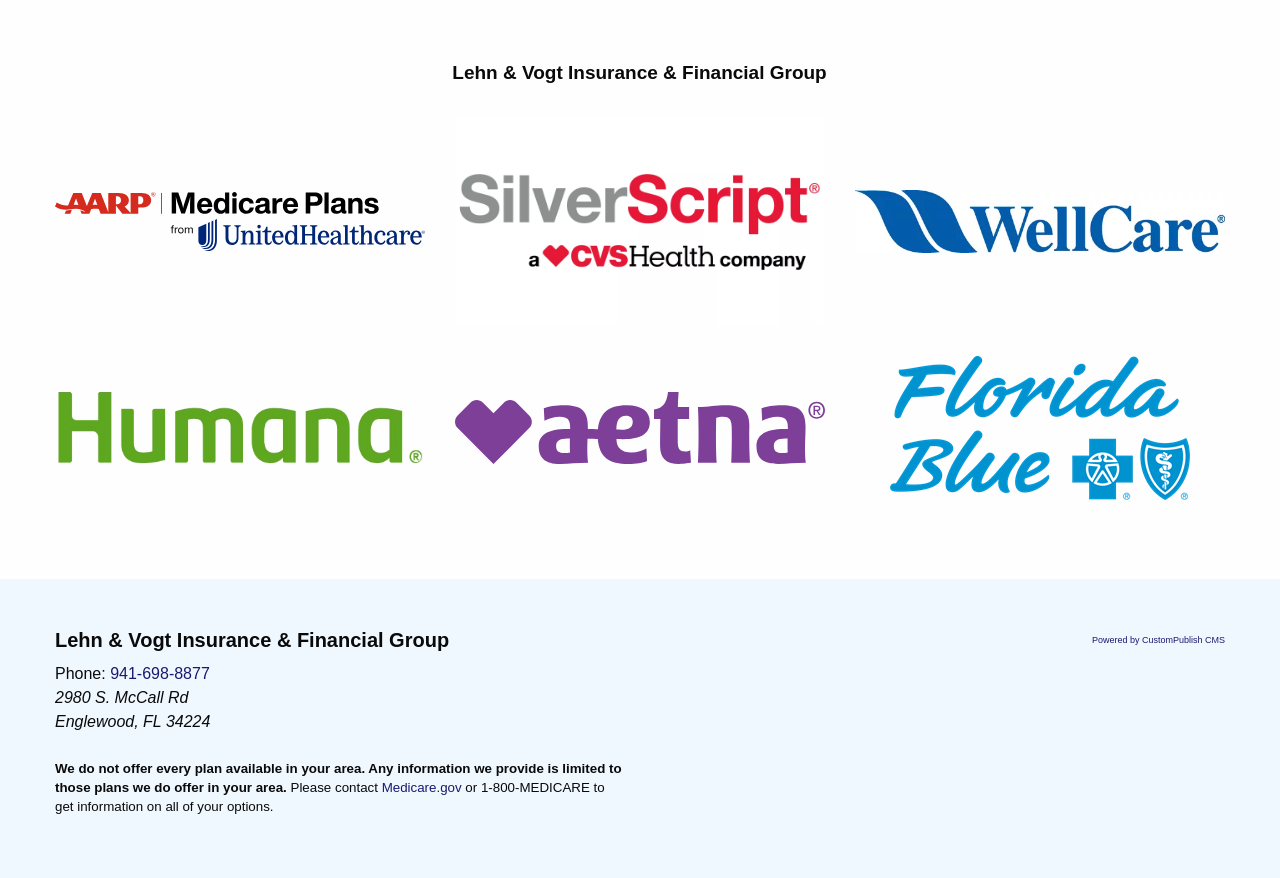What is the address of Lehn & Vogt Insurance & Financial Group?
Kindly answer the question with as much detail as you can.

The address of Lehn & Vogt Insurance & Financial Group can be found in the static text elements with the text '2980 S. McCall Rd' and 'Englewood, FL 34224' which are located in a group element below the phone number.